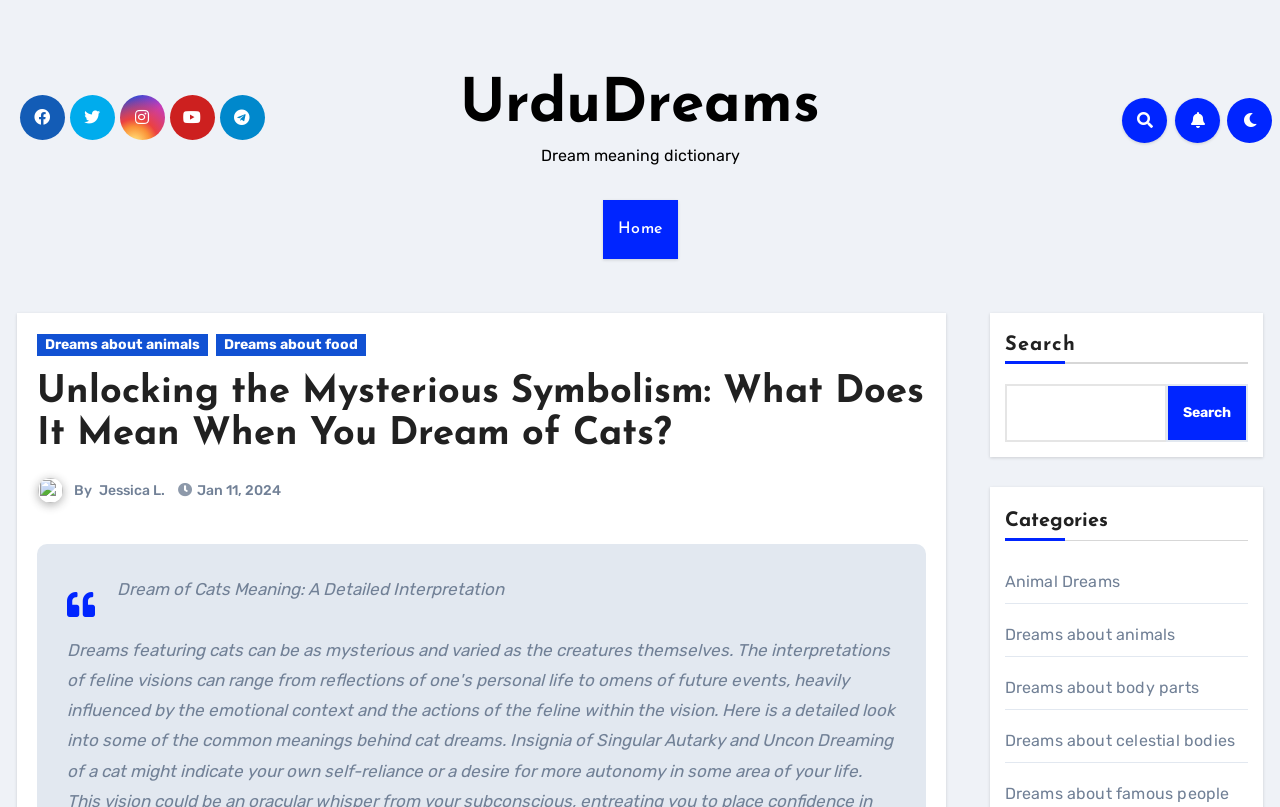Locate the bounding box coordinates of the element that should be clicked to fulfill the instruction: "Search for a dream meaning".

[0.785, 0.476, 0.912, 0.548]